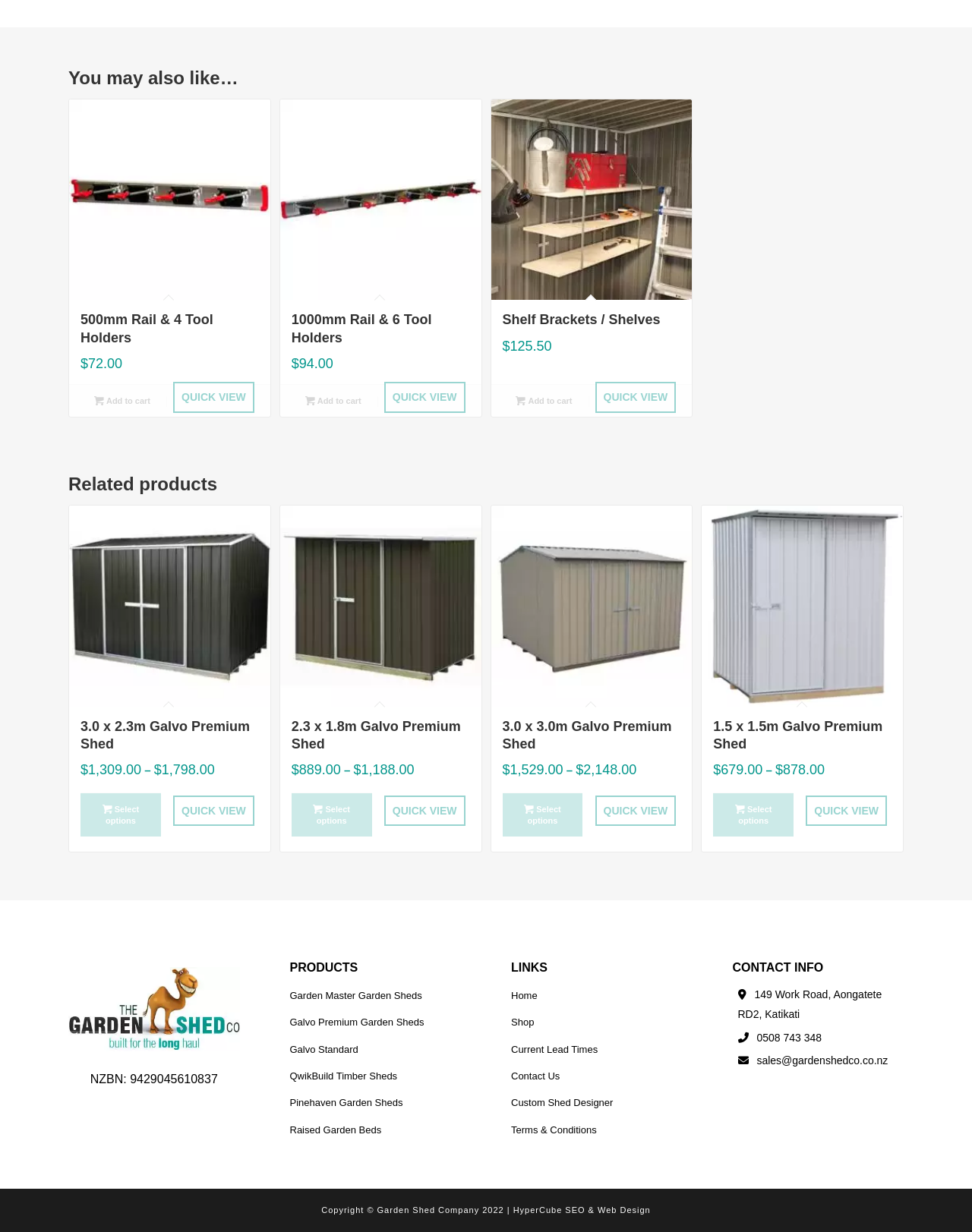What is the company name mentioned at the bottom of the page?
We need a detailed and meticulous answer to the question.

I looked at the static text element at the bottom of the page and found the company name 'Garden Shed Company' mentioned in the copyright notice.